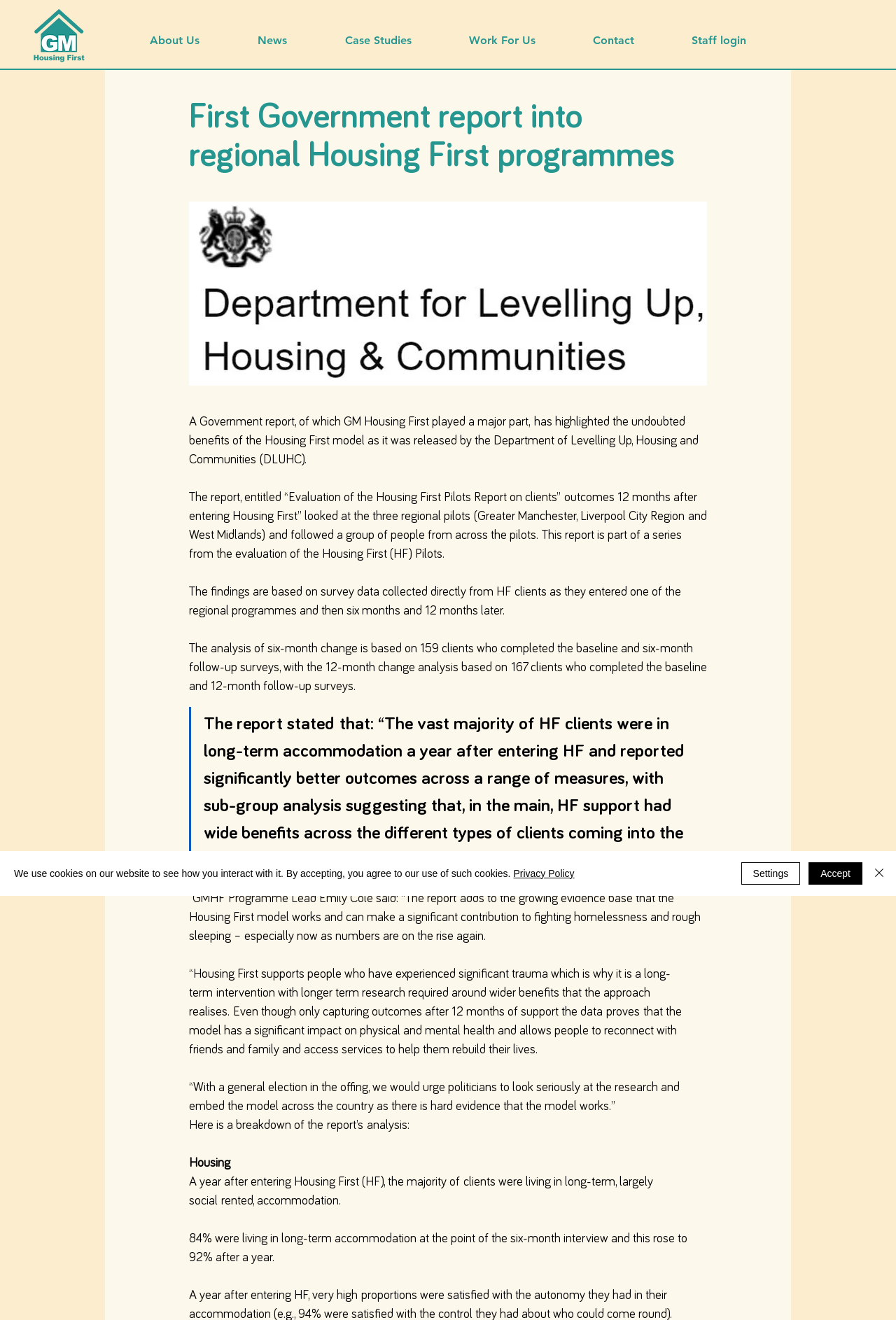Determine the bounding box coordinates of the clickable element to achieve the following action: 'Click the 'Case Studies' link'. Provide the coordinates as four float values between 0 and 1, formatted as [left, top, right, bottom].

[0.352, 0.019, 0.491, 0.042]